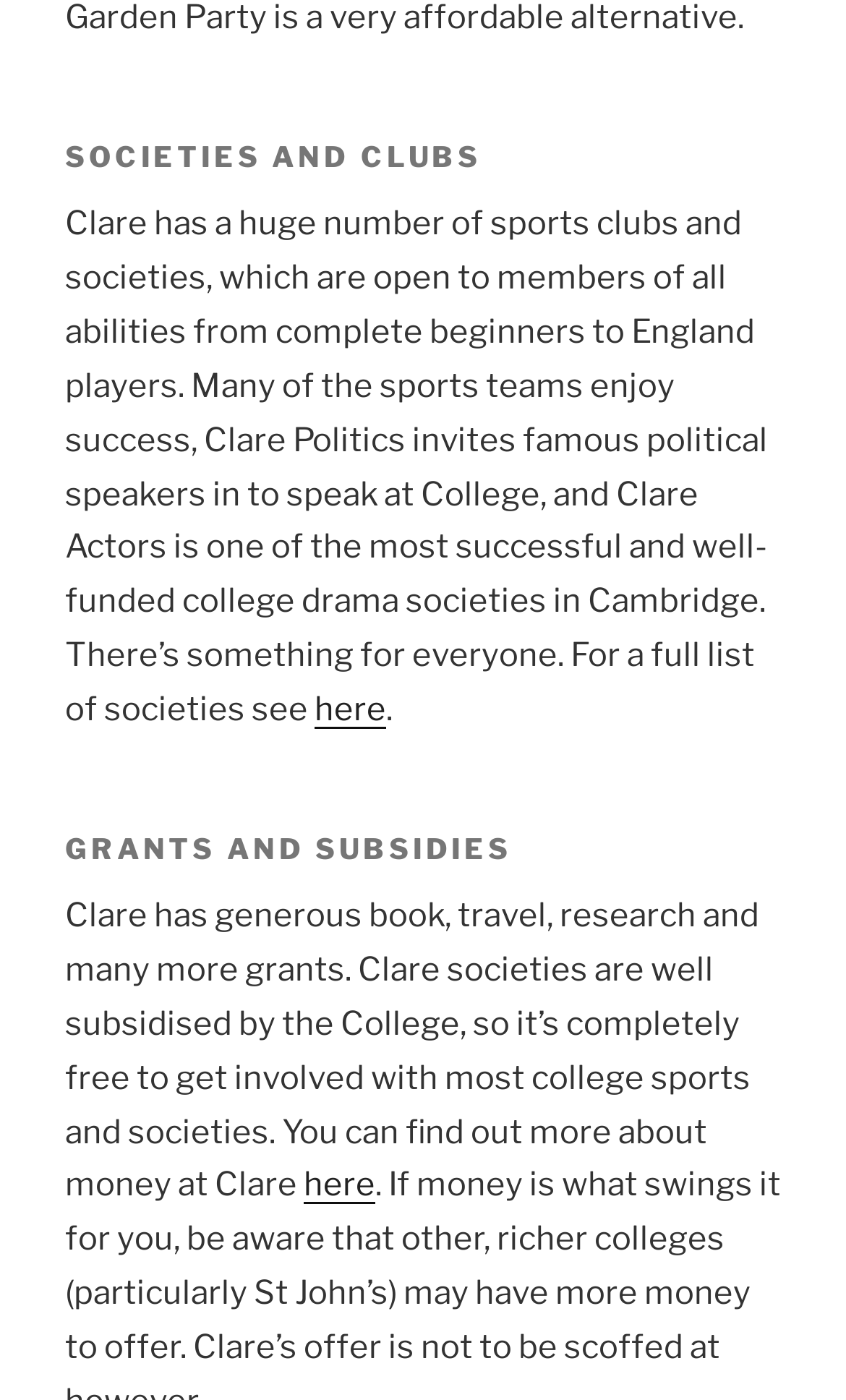Identify the bounding box for the described UI element. Provide the coordinates in (top-left x, top-left y, bottom-right x, bottom-right y) format with values ranging from 0 to 1: Sarah-Marie Smith

None